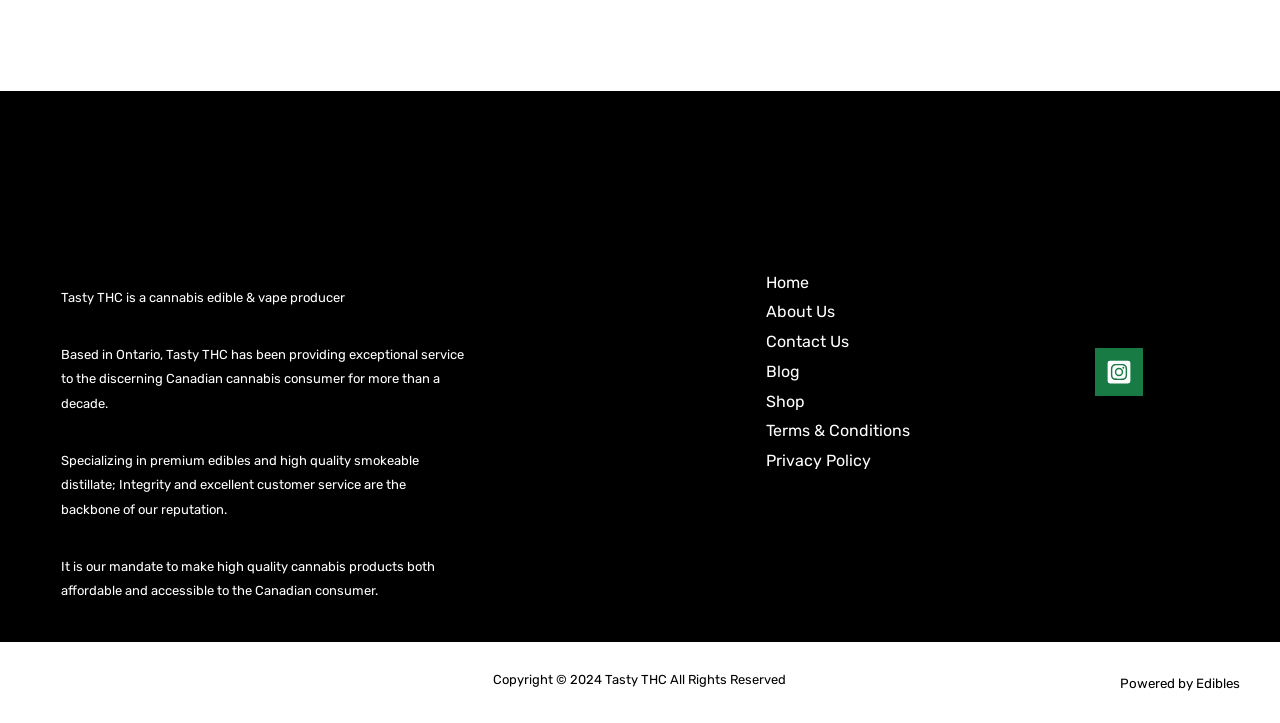Please provide the bounding box coordinates for the element that needs to be clicked to perform the following instruction: "Visit the Shop". The coordinates should be given as four float numbers between 0 and 1, i.e., [left, top, right, bottom].

[0.598, 0.542, 0.629, 0.568]